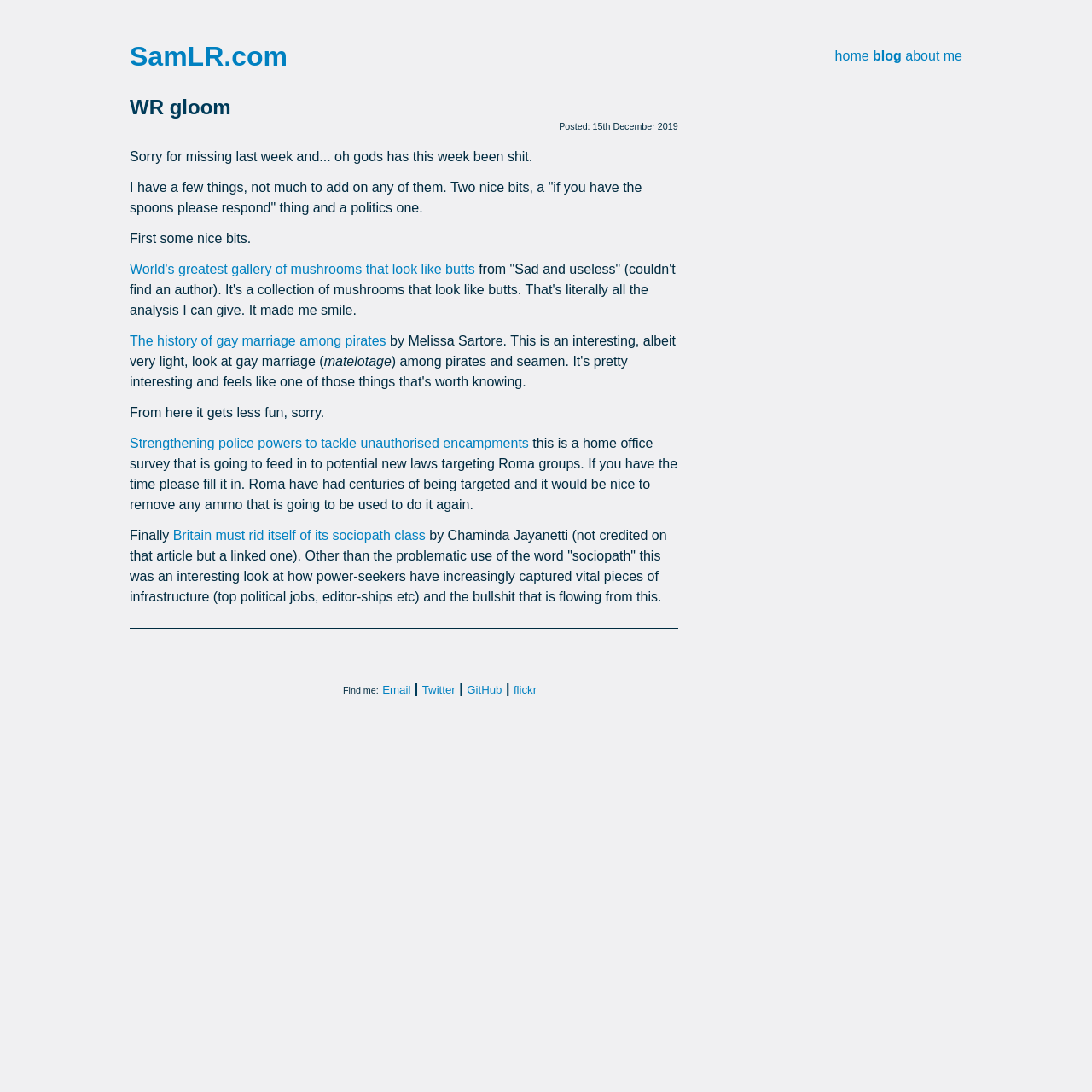Provide the bounding box coordinates of the HTML element this sentence describes: "blog". The bounding box coordinates consist of four float numbers between 0 and 1, i.e., [left, top, right, bottom].

[0.799, 0.045, 0.826, 0.058]